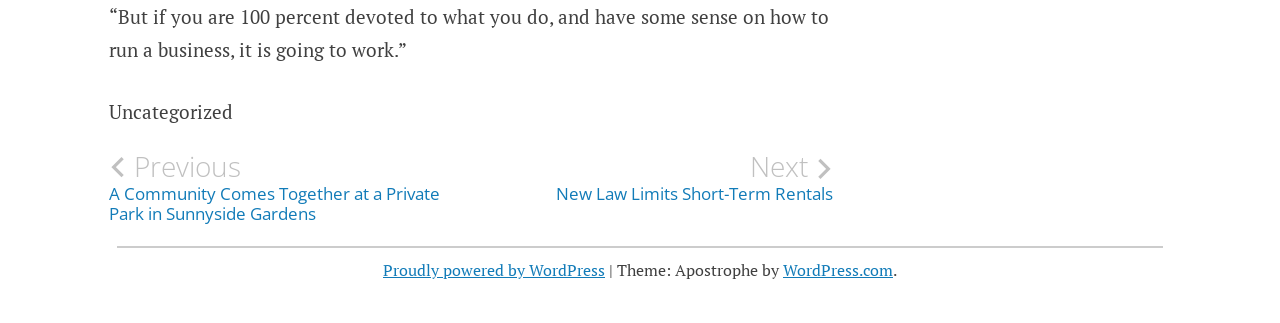Identify the bounding box coordinates of the clickable region necessary to fulfill the following instruction: "Check the theme information". The bounding box coordinates should be four float numbers between 0 and 1, i.e., [left, top, right, bottom].

[0.482, 0.803, 0.612, 0.871]